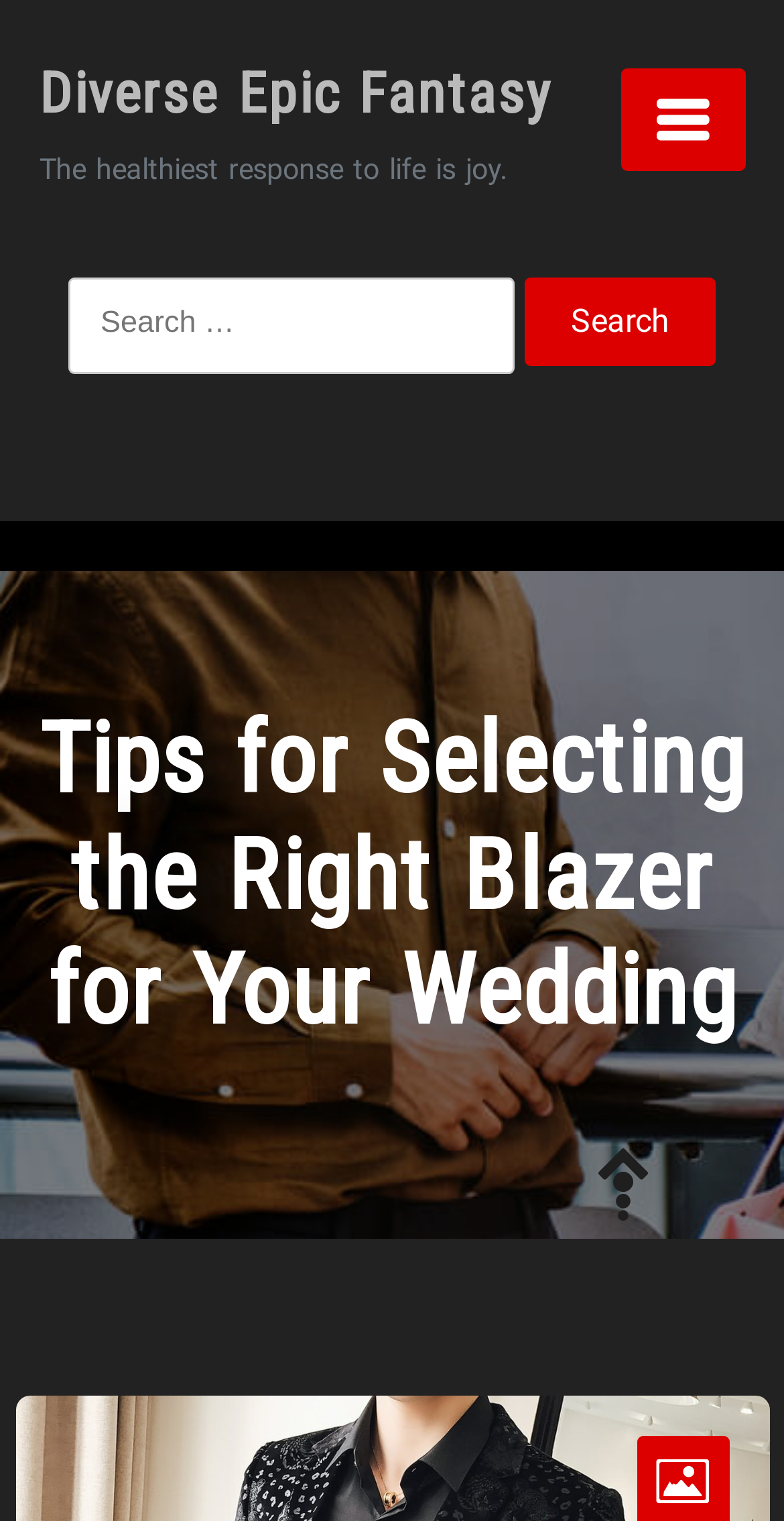Give the bounding box coordinates for this UI element: "alt="workhorse logo" title="workhorse logo"". The coordinates should be four float numbers between 0 and 1, arranged as [left, top, right, bottom].

None